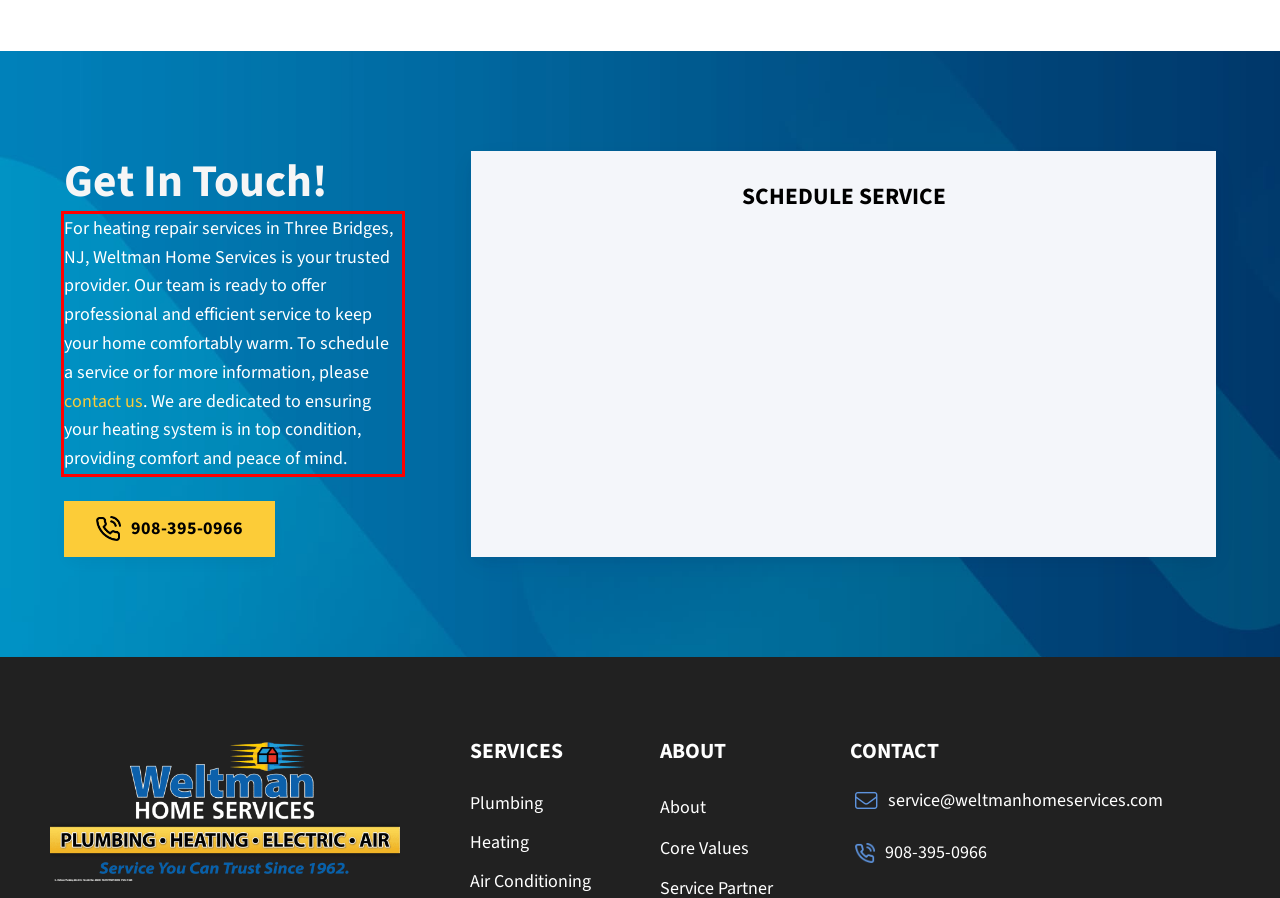Given a webpage screenshot, locate the red bounding box and extract the text content found inside it.

For heating repair services in Three Bridges, NJ, Weltman Home Services is your trusted provider. Our team is ready to offer professional and efficient service to keep your home comfortably warm. To schedule a service or for more information, please contact us. We are dedicated to ensuring your heating system is in top condition, providing comfort and peace of mind.